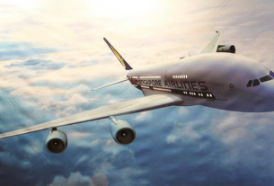Answer this question in one word or a short phrase: What is the name of the airline featured in the image?

Singapore Airlines